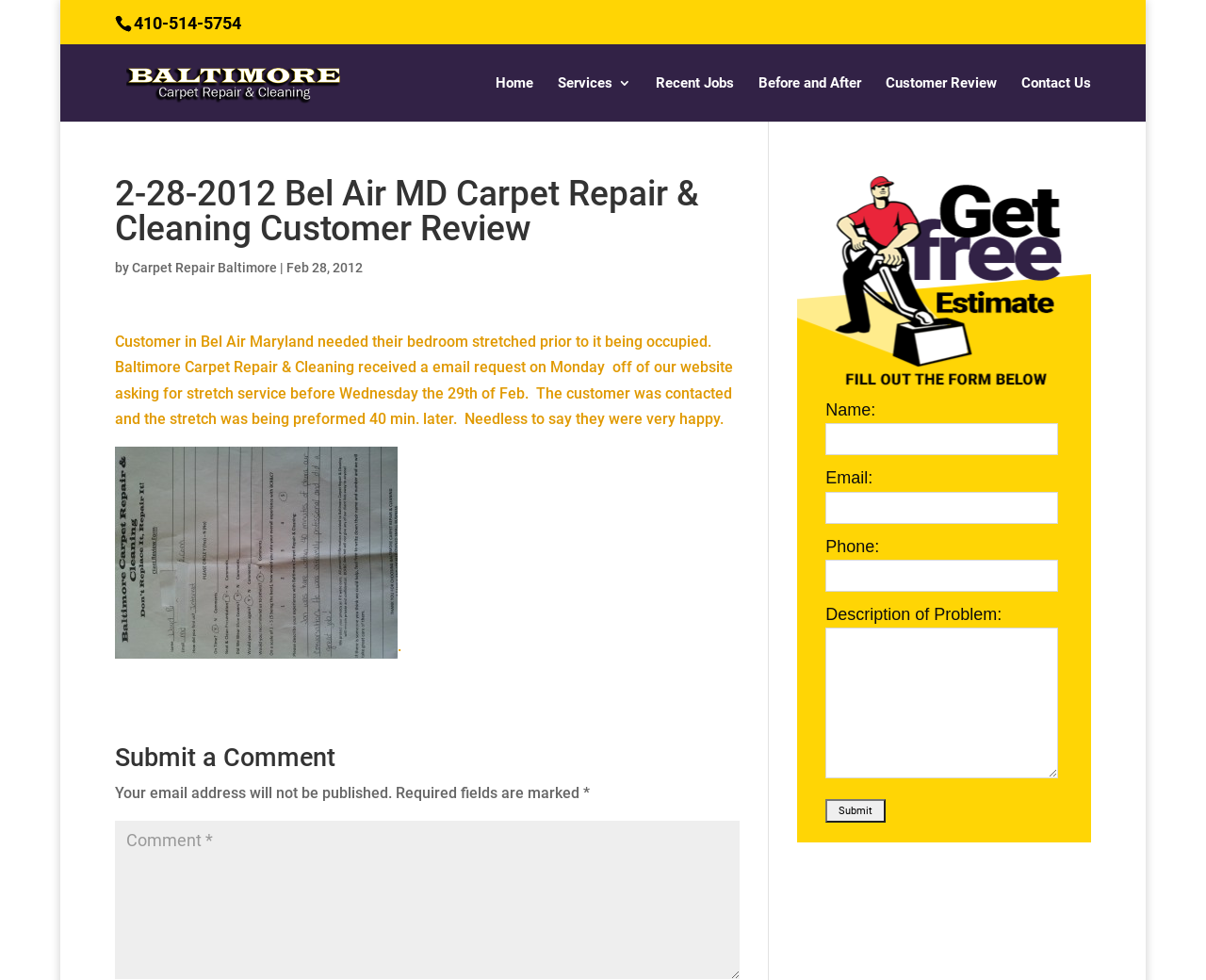Identify the bounding box coordinates of the clickable region necessary to fulfill the following instruction: "Enter your name". The bounding box coordinates should be four float numbers between 0 and 1, i.e., [left, top, right, bottom].

[0.685, 0.432, 0.878, 0.465]